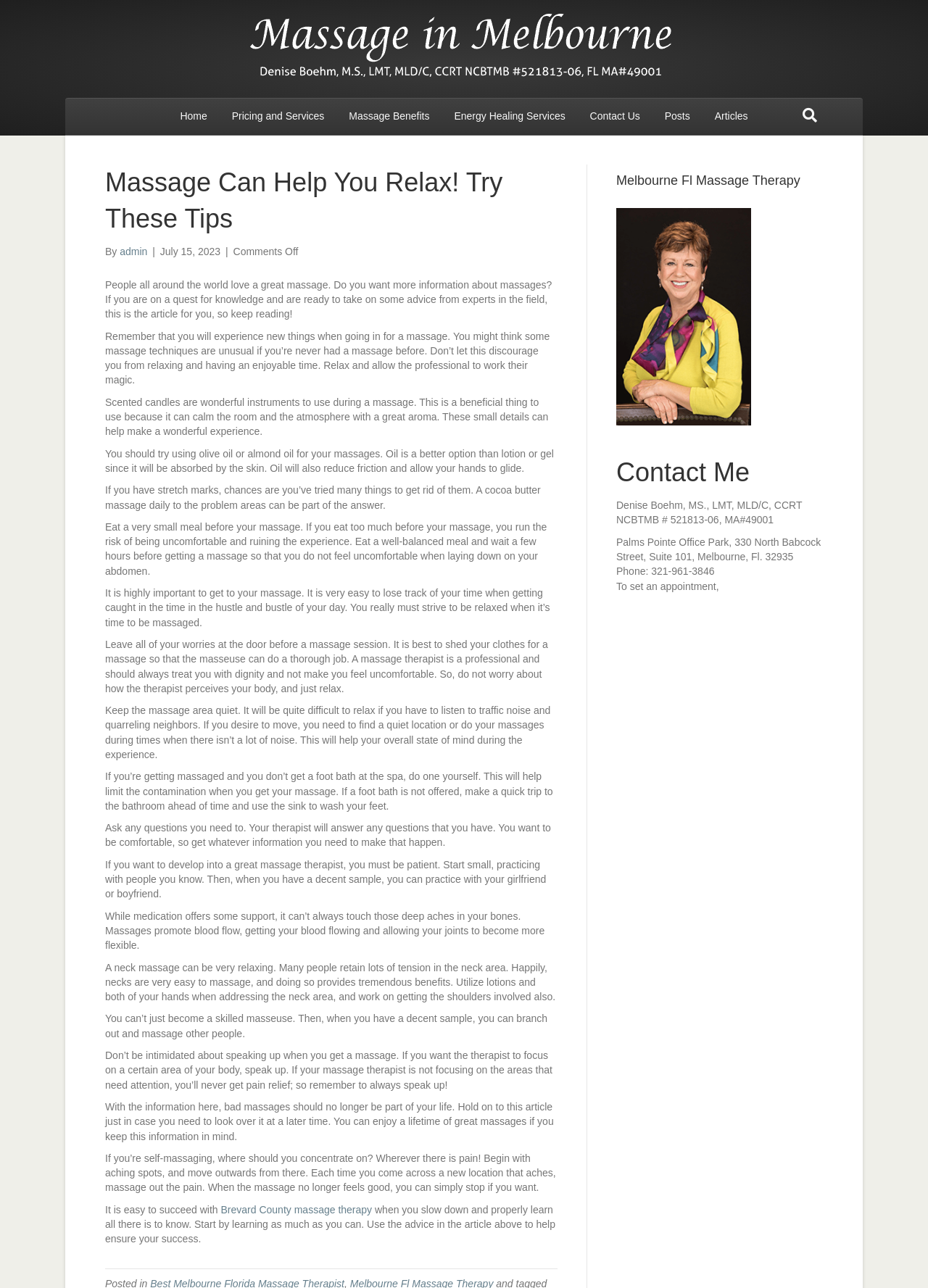Show me the bounding box coordinates of the clickable region to achieve the task as per the instruction: "Search for something".

[0.859, 0.079, 0.887, 0.1]